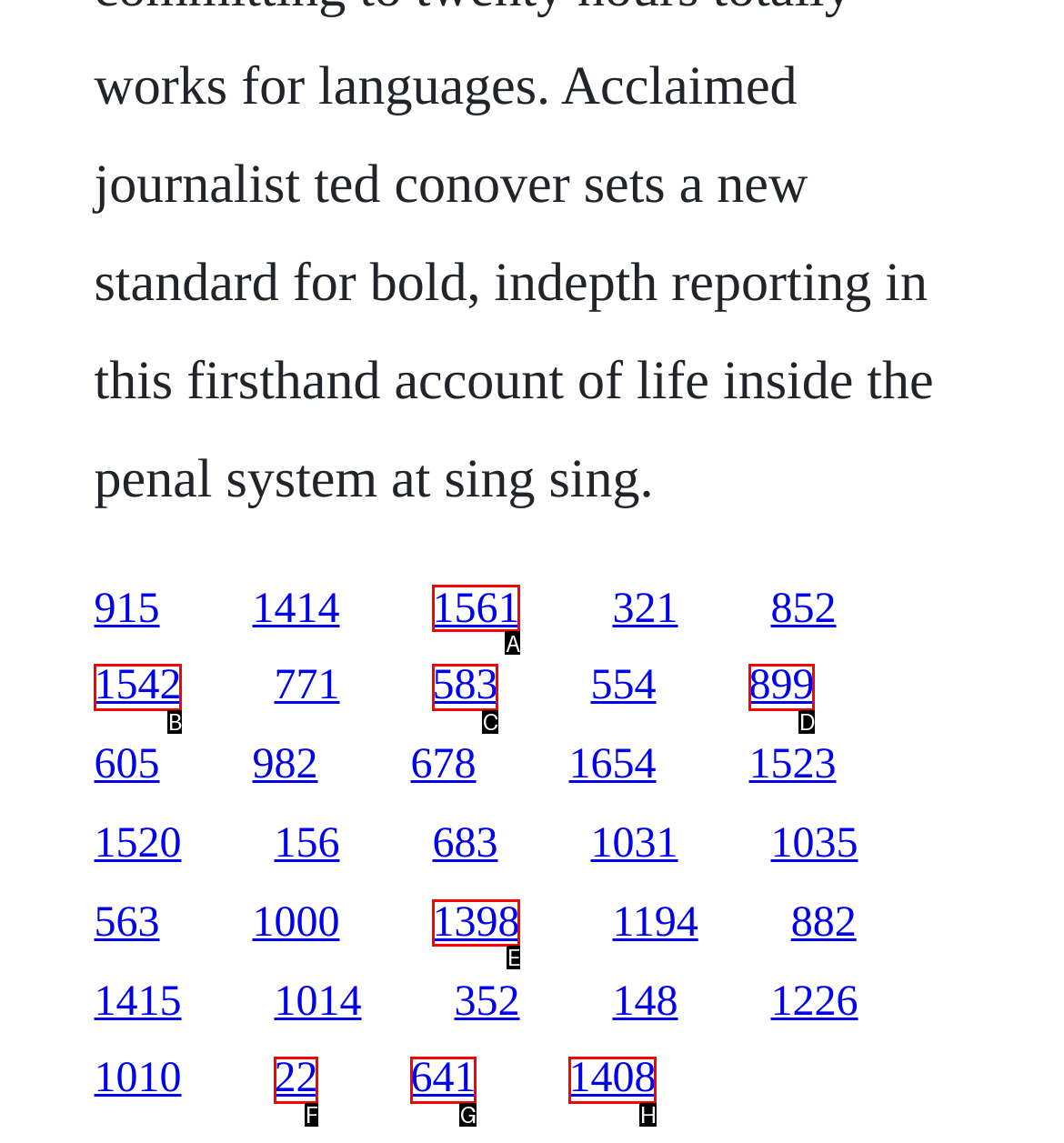Select the letter of the UI element that best matches: 641
Answer with the letter of the correct option directly.

G